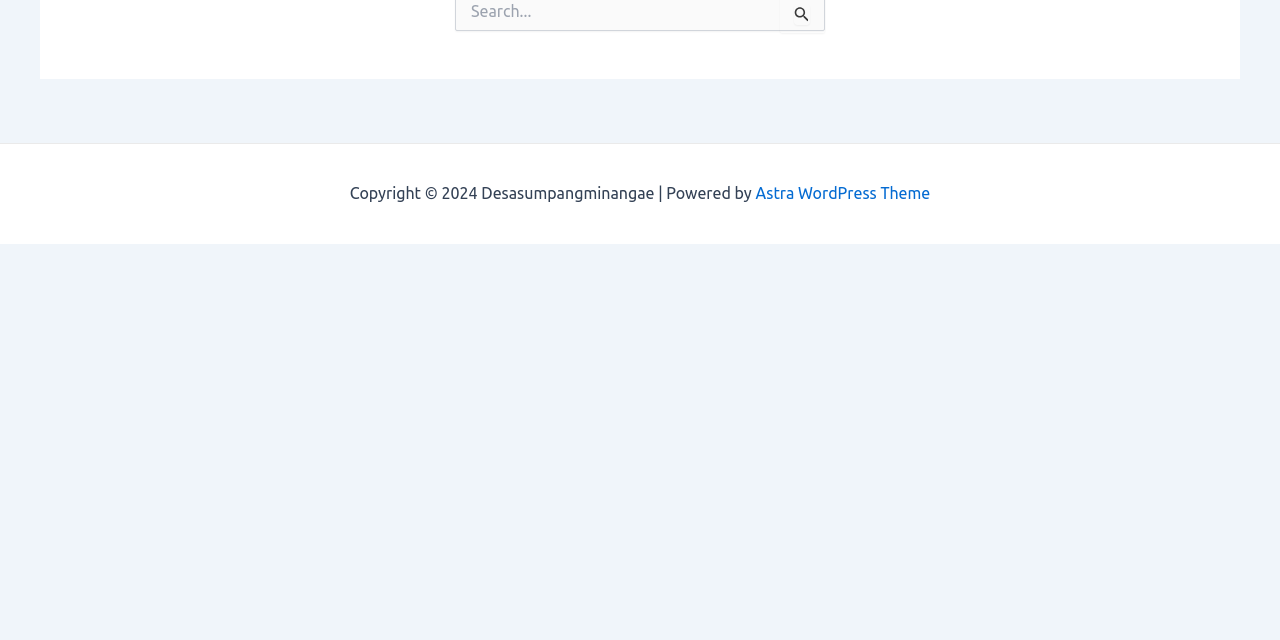Given the element description Astra WordPress Theme, predict the bounding box coordinates for the UI element in the webpage screenshot. The format should be (top-left x, top-left y, bottom-right x, bottom-right y), and the values should be between 0 and 1.

[0.59, 0.288, 0.727, 0.316]